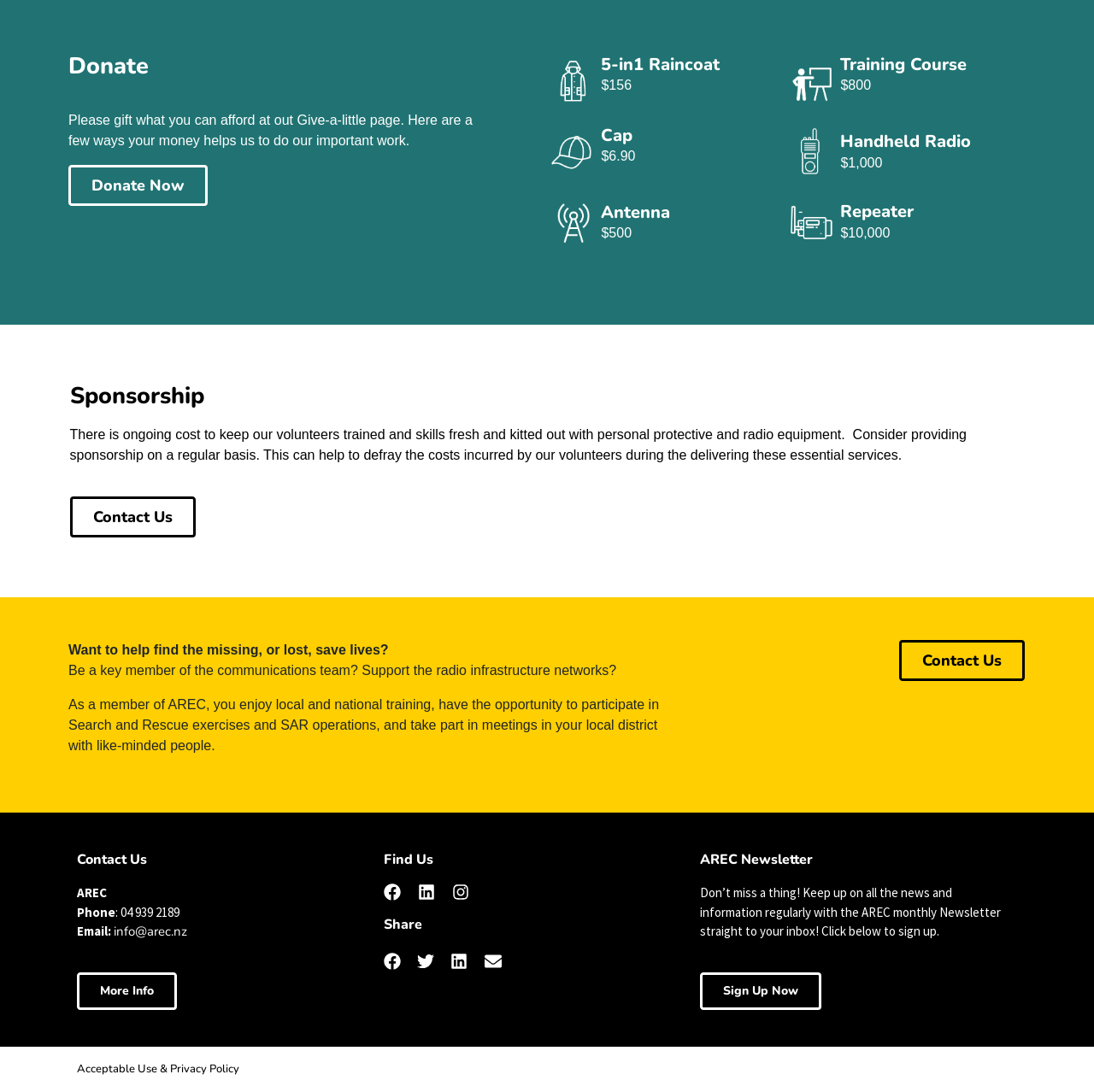From the given element description: "Sign Up Now", find the bounding box for the UI element. Provide the coordinates as four float numbers between 0 and 1, in the order [left, top, right, bottom].

[0.64, 0.89, 0.751, 0.925]